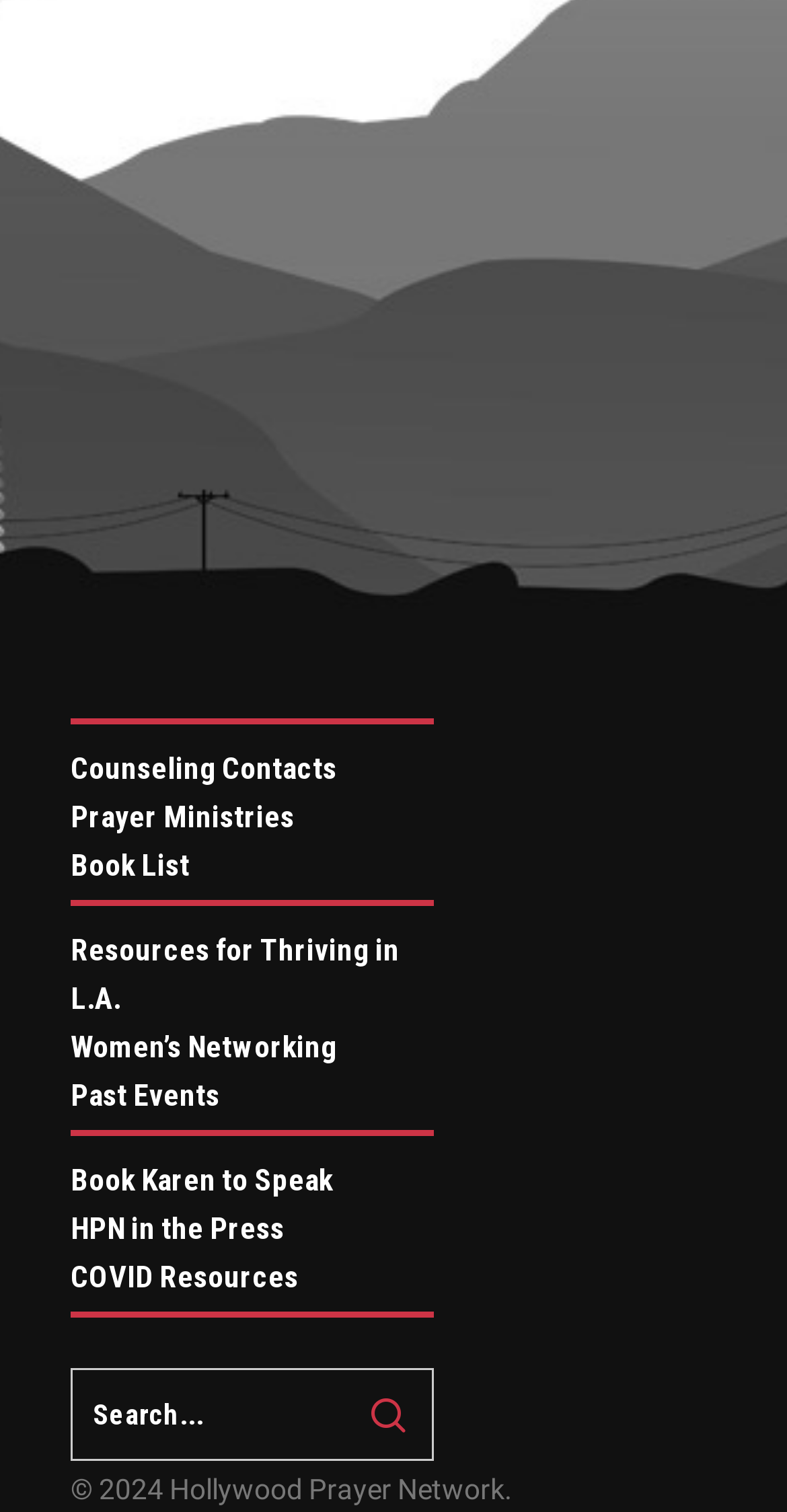Can you provide the bounding box coordinates for the element that should be clicked to implement the instruction: "Search for something"?

[0.09, 0.905, 0.551, 0.966]